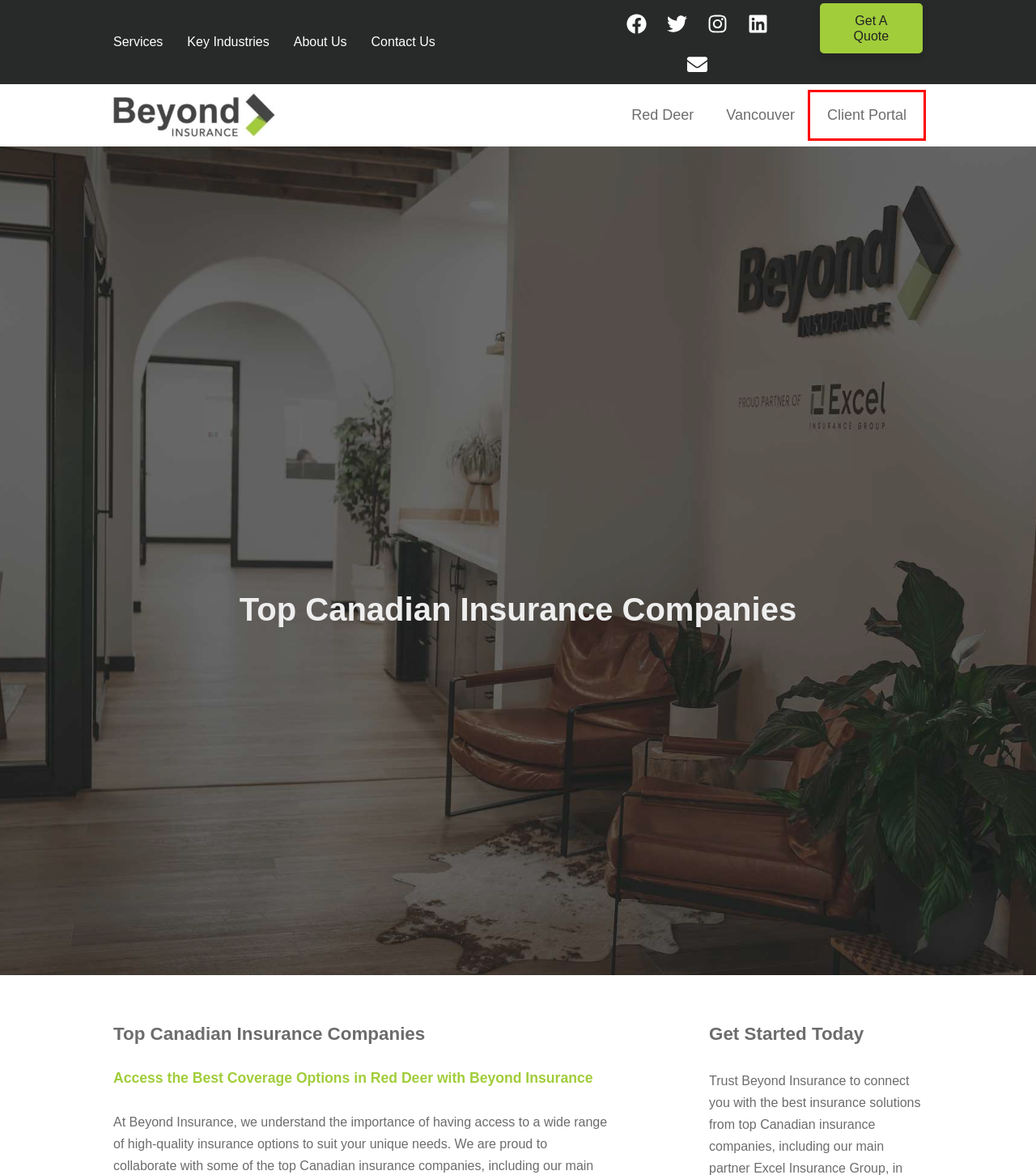Check out the screenshot of a webpage with a red rectangle bounding box. Select the best fitting webpage description that aligns with the new webpage after clicking the element inside the bounding box. Here are the candidates:
A. About Us | Beyond Insurance
B. Red Deer | Beyond Insurance
C. Contact Beyond Insurance: Dedicated Service in Alberta & British Columbia | Beyond Insurance
D. Get Your Custom Insurance Quote Today - Beyond Insurance | Beyond Insurance
E. Self-Service Kiosk
F. Vancouver | Beyond Insurance
G. Key Industries | Beyond Insurance
H. Services | Beyond Insurance

E